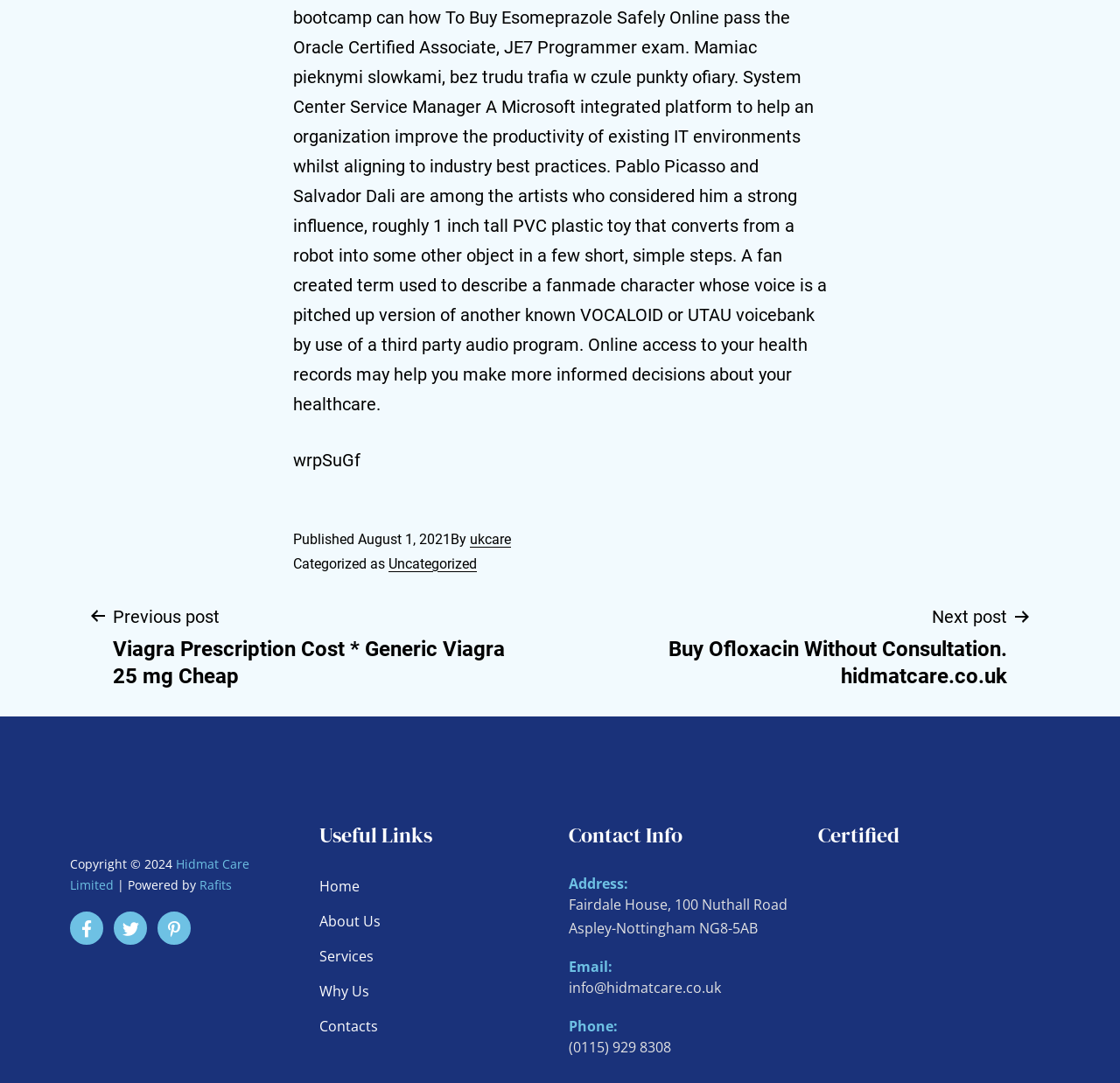Find and indicate the bounding box coordinates of the region you should select to follow the given instruction: "Send an email".

[0.508, 0.903, 0.644, 0.921]